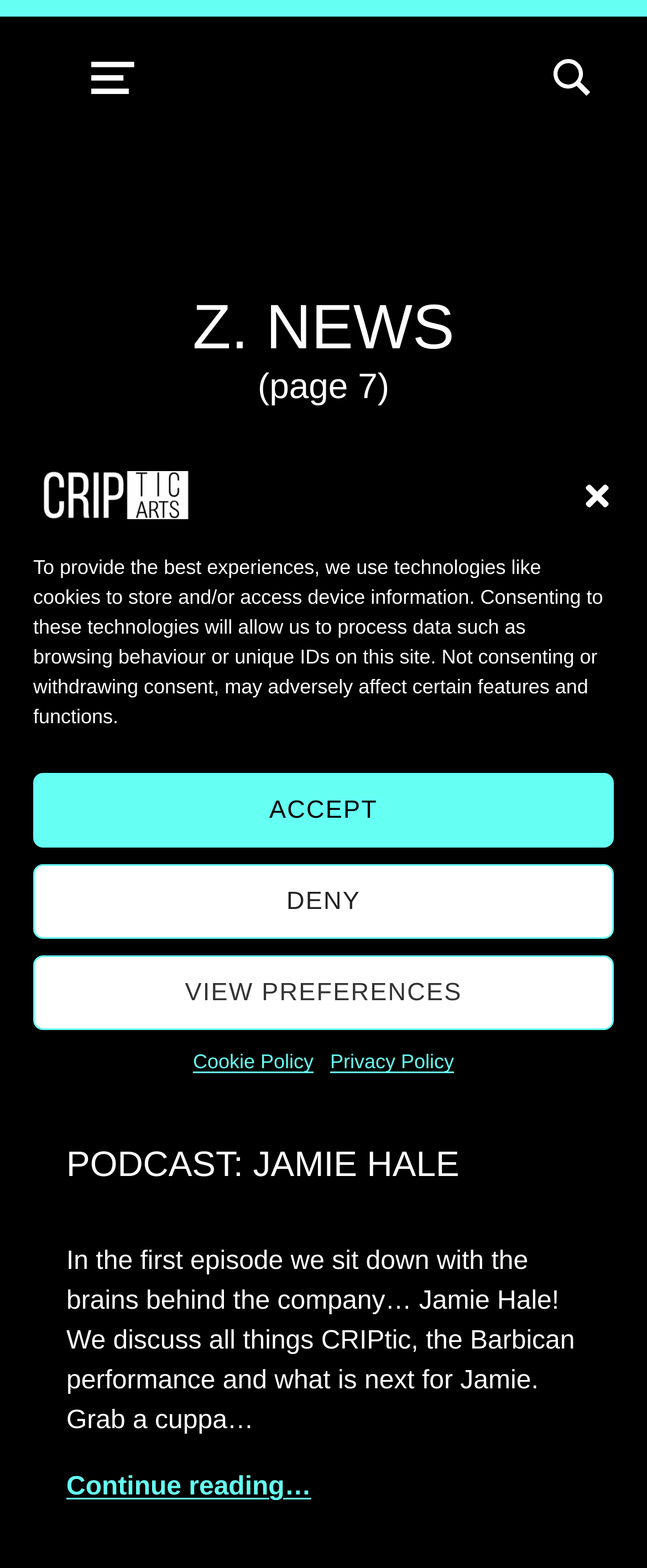Use a single word or phrase to answer this question: 
How many images are in the article section?

1